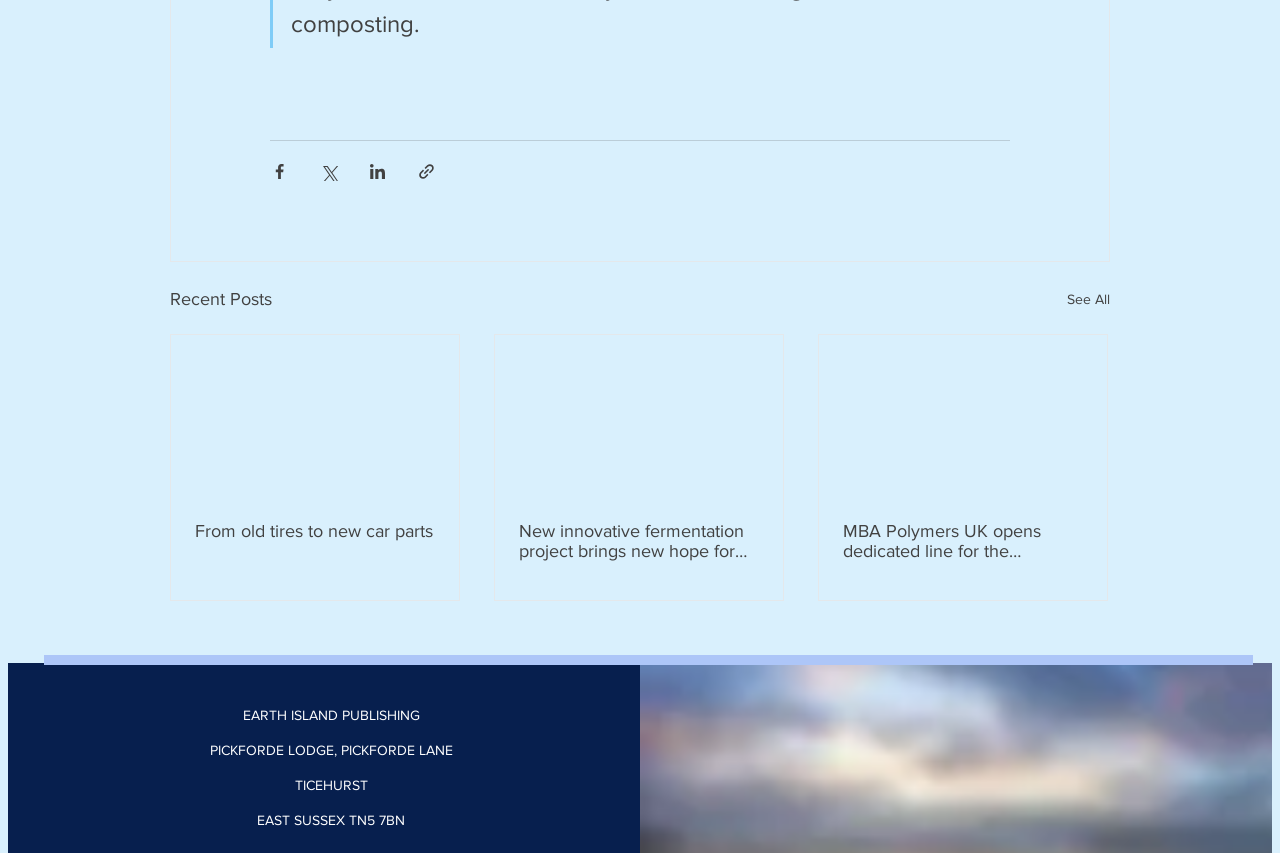What is the name of the publishing company?
Using the details shown in the screenshot, provide a comprehensive answer to the question.

I found the name of the publishing company by looking at the static text elements at the bottom of the webpage, where the company's name and address are listed.